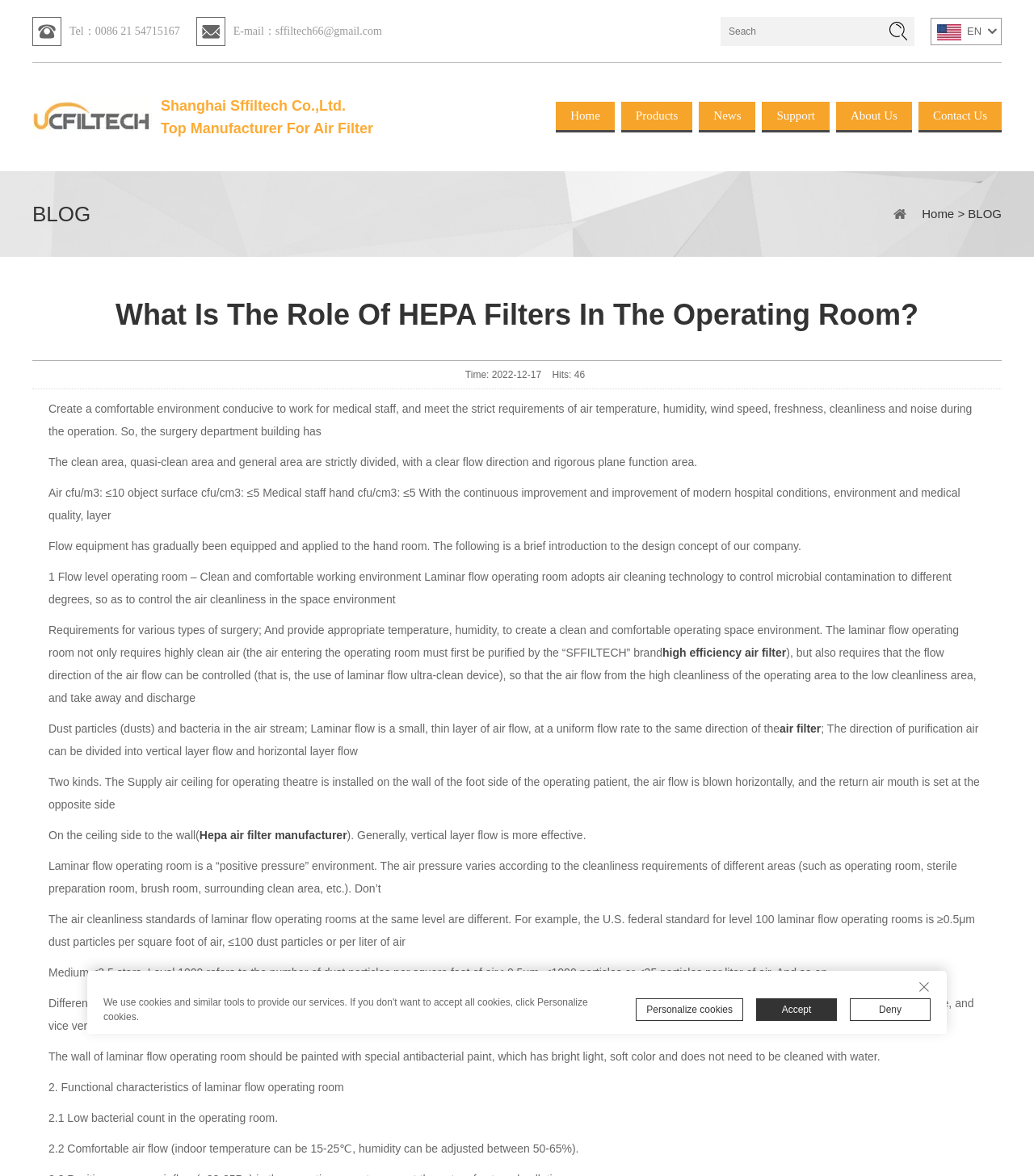Using the provided element description: "Deny", determine the bounding box coordinates of the corresponding UI element in the screenshot.

[0.822, 0.849, 0.9, 0.868]